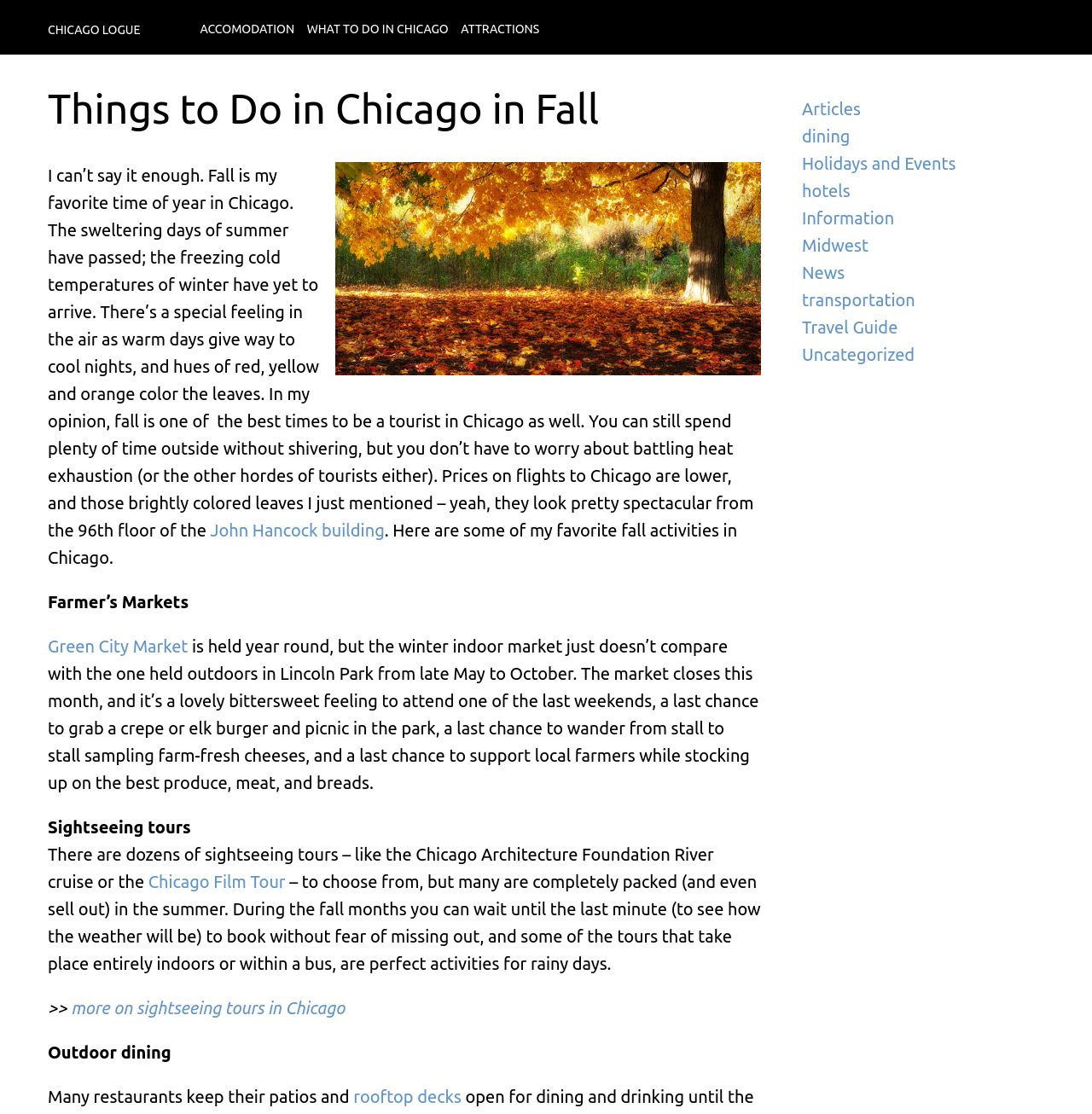Determine the bounding box coordinates of the region that needs to be clicked to achieve the task: "Learn more about 'sightseeing tours in Chicago'".

[0.065, 0.896, 0.316, 0.914]